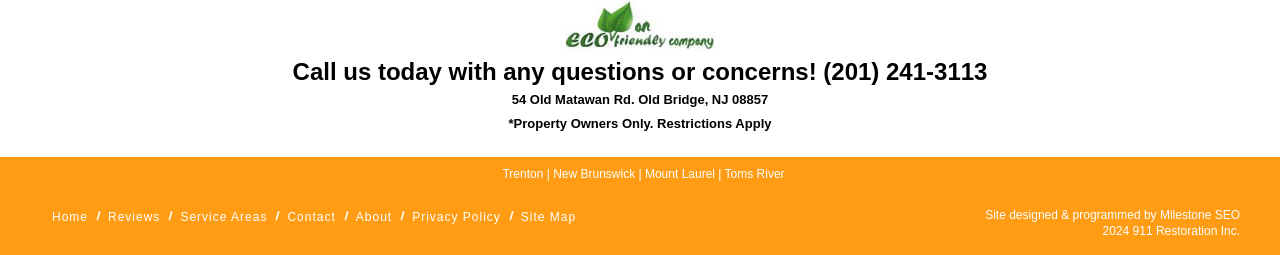Pinpoint the bounding box coordinates of the area that should be clicked to complete the following instruction: "Call the company". The coordinates must be given as four float numbers between 0 and 1, i.e., [left, top, right, bottom].

[0.229, 0.227, 0.771, 0.333]